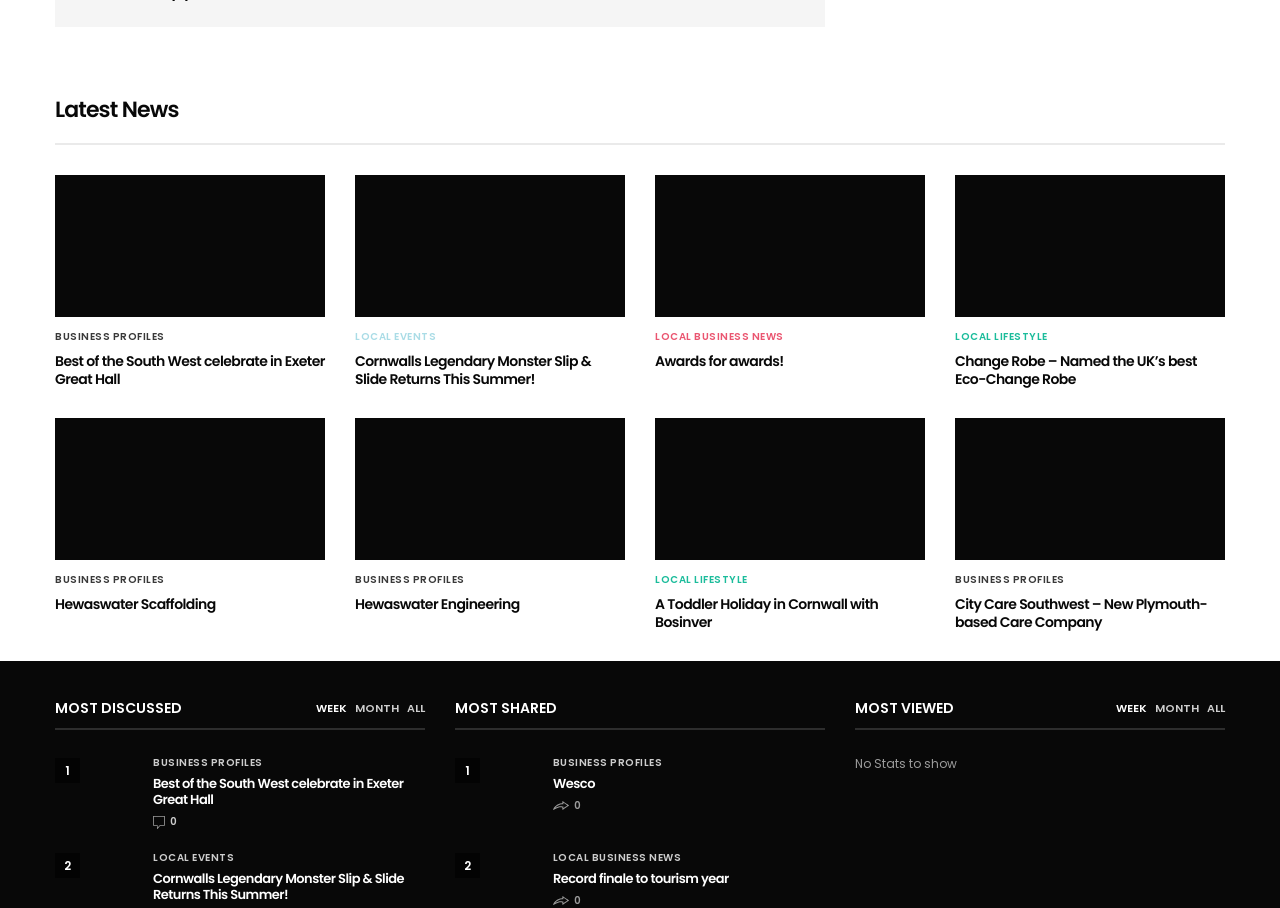Please identify the bounding box coordinates of the element that needs to be clicked to execute the following command: "Read about Best of the South West celebrate in Exeter Great Hall". Provide the bounding box using four float numbers between 0 and 1, formatted as [left, top, right, bottom].

[0.043, 0.192, 0.254, 0.349]